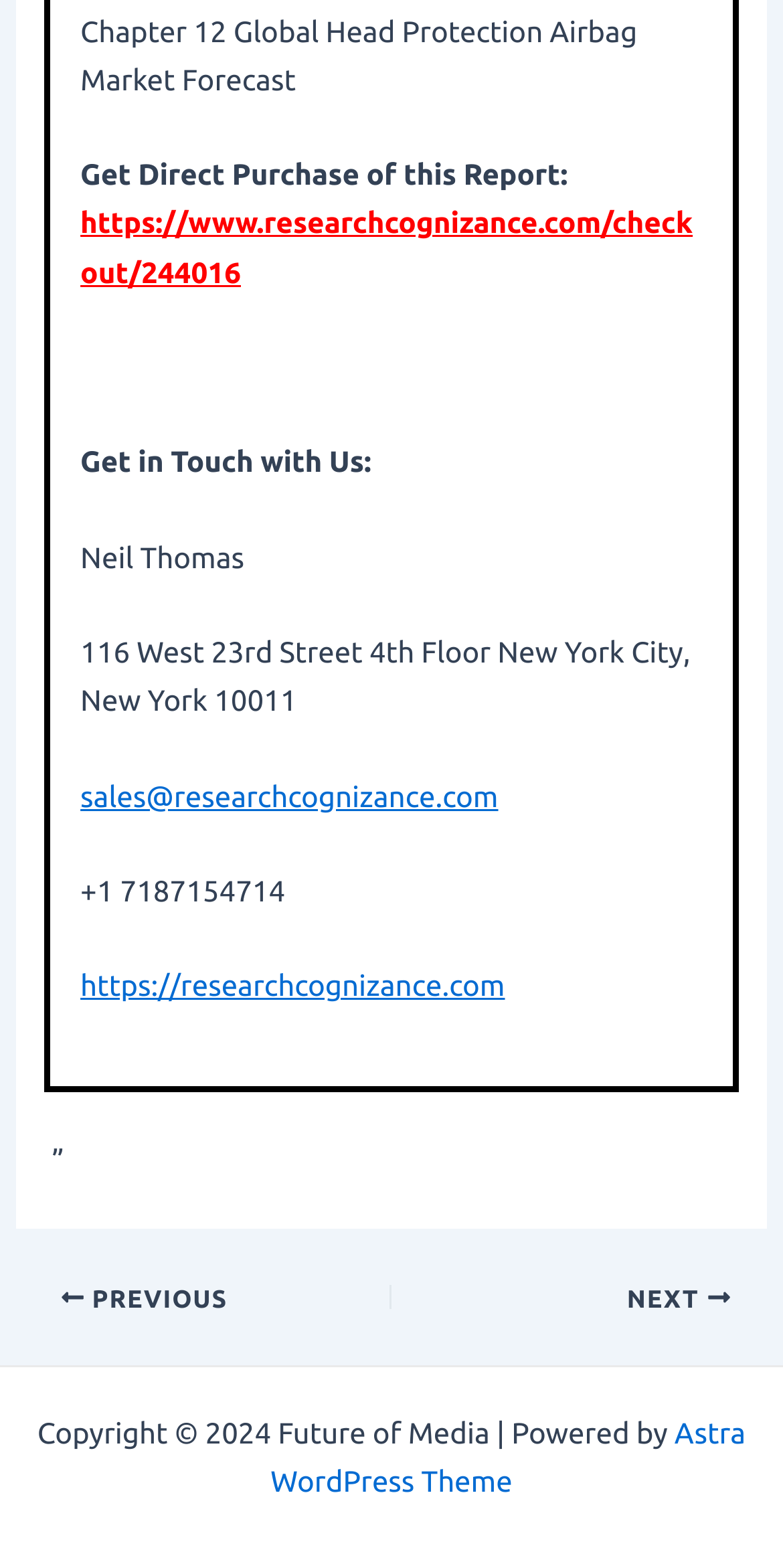What is the theme used to power the website?
Based on the screenshot, respond with a single word or phrase.

Astra WordPress Theme